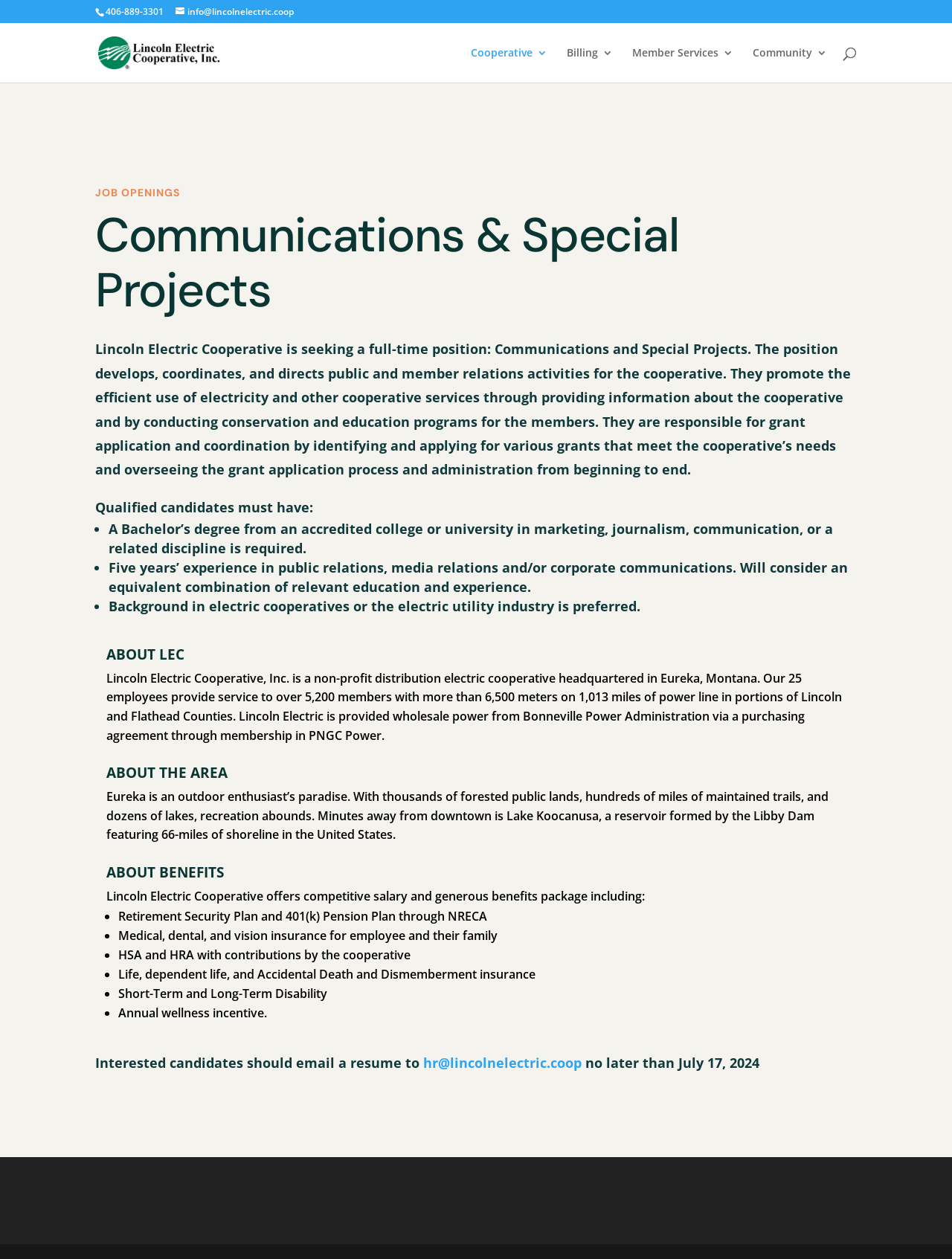Construct a thorough caption encompassing all aspects of the webpage.

The webpage is about job openings at Lincoln Electric Cooperative, Inc. At the top, there is a phone number "406-889-3301" and an email address "info@lincolnelectric.coop" on the left, and a logo of Lincoln Electric Cooperative, Inc. on the right. Below them, there are four links: "Cooperative 3", "Billing 3", "Member Services 3", and "Community 3" aligned horizontally. 

A search bar is located above the main content area, spanning almost the entire width of the page. The main content area is divided into several sections. The first section is titled "JOB OPENINGS" and describes a job opening for a Communications and Special Projects position. The job description is detailed, including the responsibilities, required qualifications, and preferred background. 

Below the job description, there are three sections: "ABOUT LEC", "ABOUT THE AREA", and "ABOUT BENEFITS". The "ABOUT LEC" section provides information about Lincoln Electric Cooperative, Inc., including its location, number of employees, and services provided. The "ABOUT THE AREA" section describes the outdoor recreational opportunities in Eureka, Montana, where the cooperative is headquartered. The "ABOUT BENEFITS" section lists the benefits offered by the cooperative, including retirement plans, insurance, and wellness incentives.

At the bottom of the page, there is a call to action for interested candidates to email their resume to "hr@lincolnelectric.coop" by July 17, 2024. There is also a link to a job description.